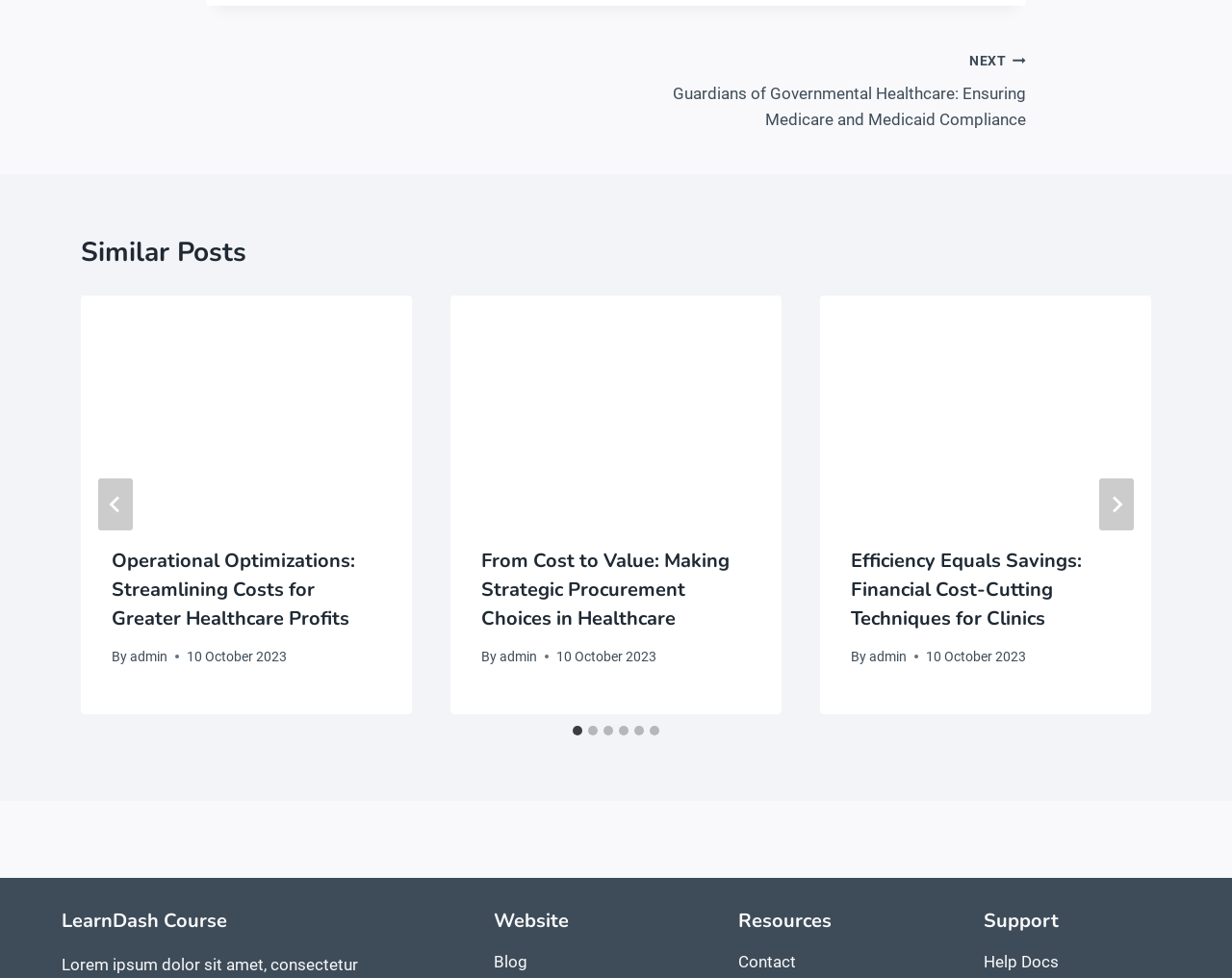What is the category of the 'LearnDash Course' section?
Respond with a short answer, either a single word or a phrase, based on the image.

Website